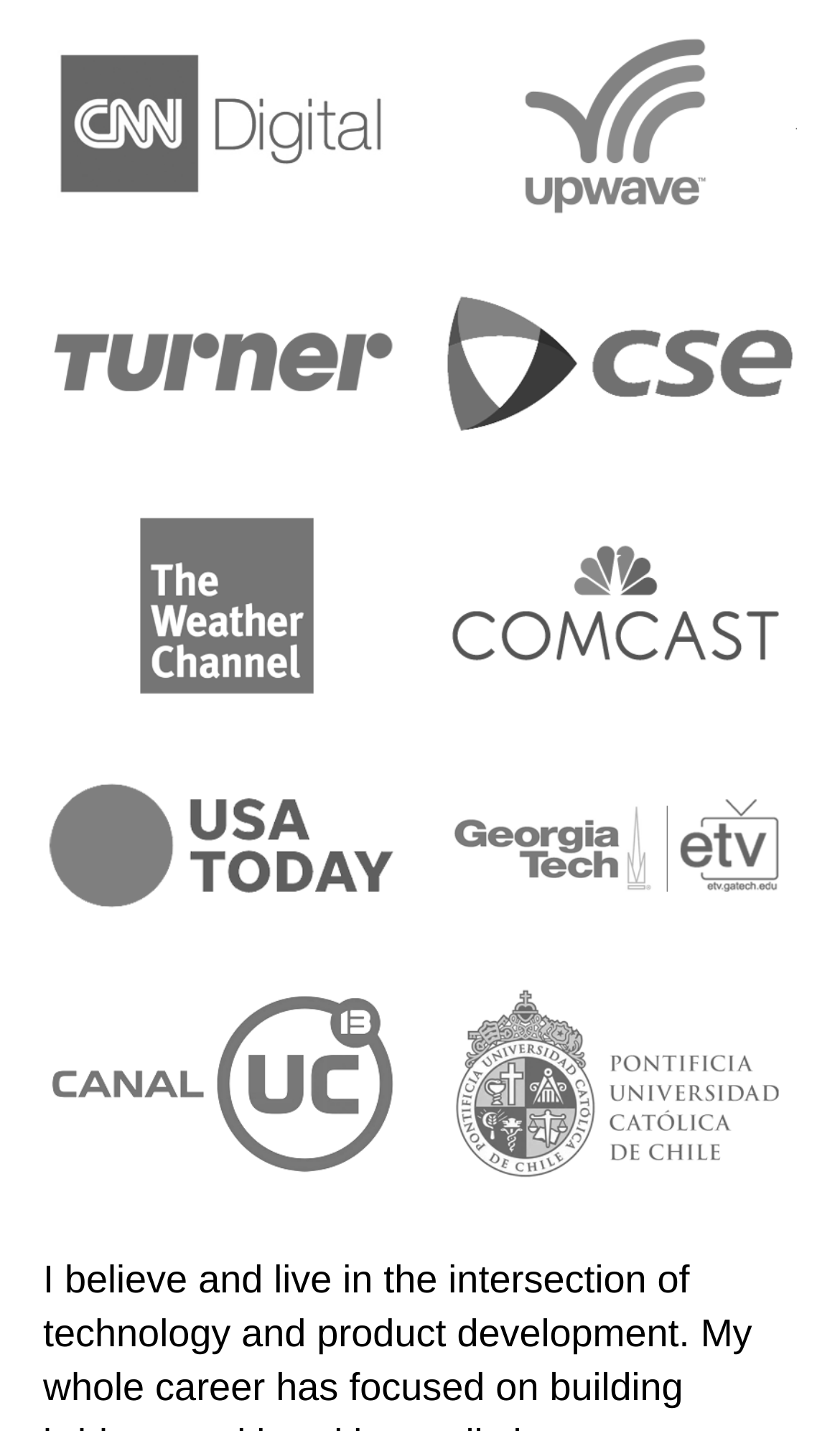Locate the UI element described by title="logo-gt-etv-w" and provide its bounding box coordinates. Use the format (top-left x, top-left y, bottom-right x, bottom-right y) with all values as floating point numbers between 0 and 1.

[0.523, 0.52, 0.949, 0.661]